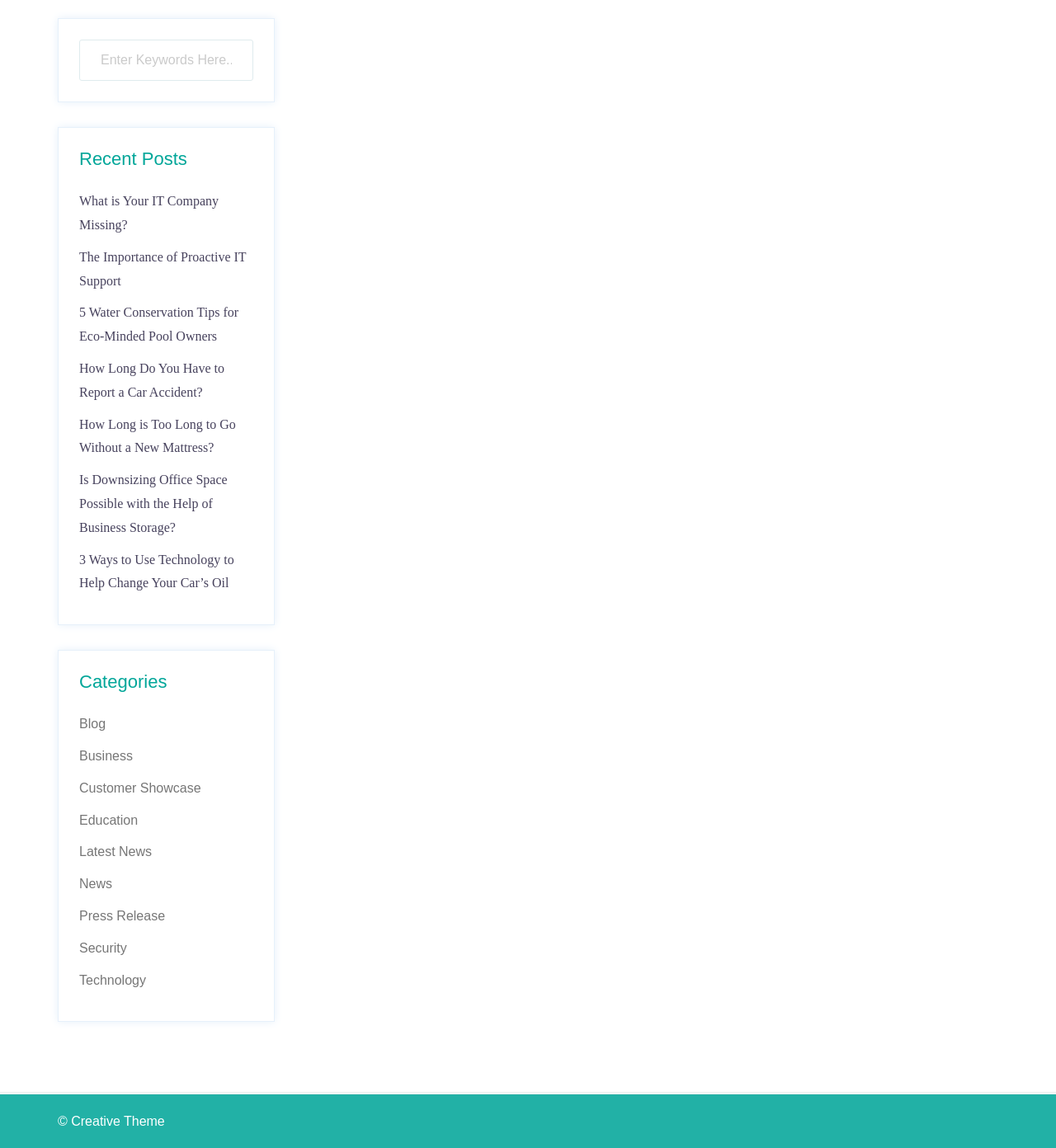What is the position of the 'Search' textbox?
Using the image as a reference, give a one-word or short phrase answer.

Top-left